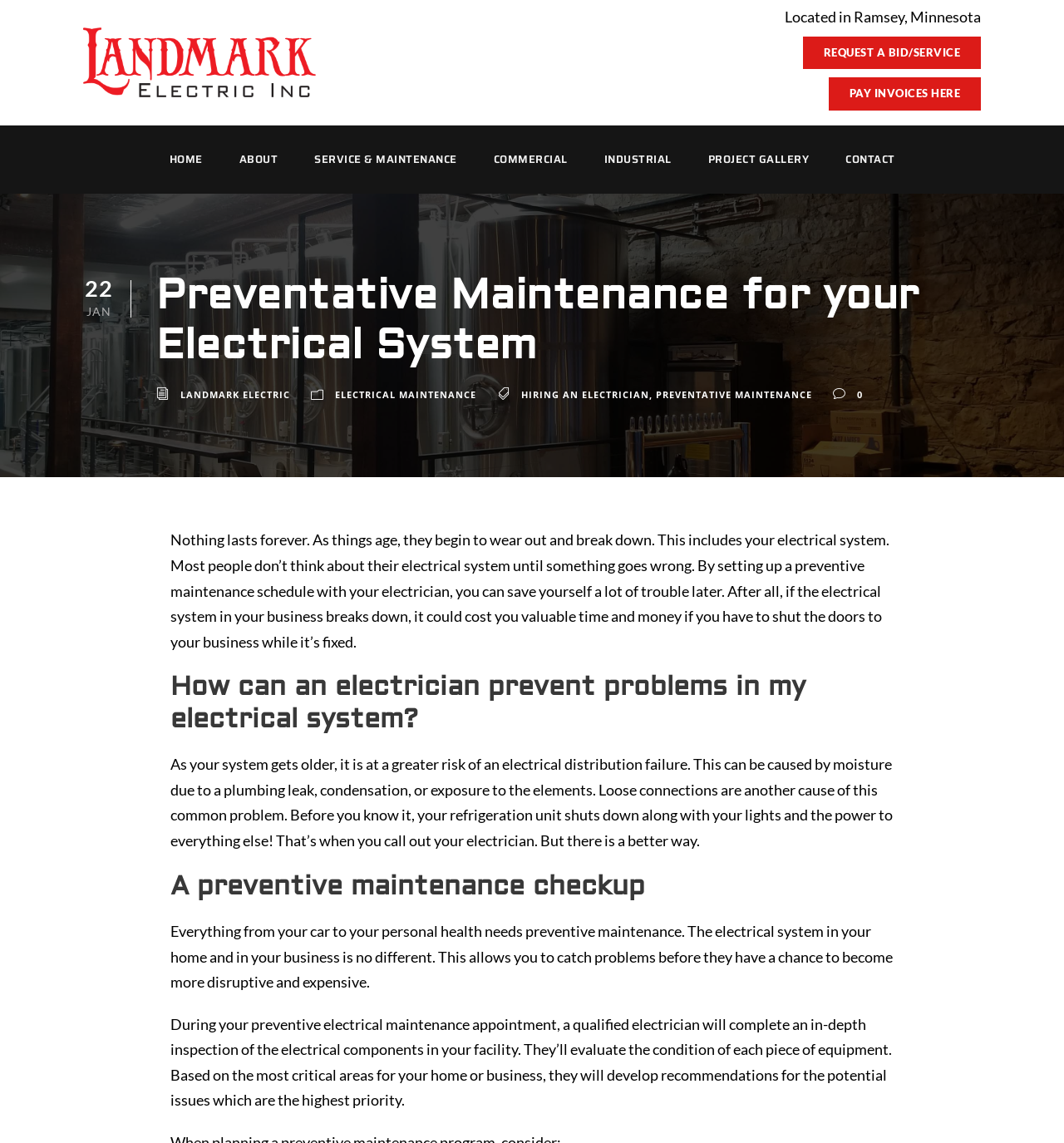From the details in the image, provide a thorough response to the question: What can cause an electrical distribution failure?

I found the answer by reading the paragraph that explains how an electrical distribution failure can be caused by moisture due to a plumbing leak, condensation, or exposure to the elements, as well as loose connections.